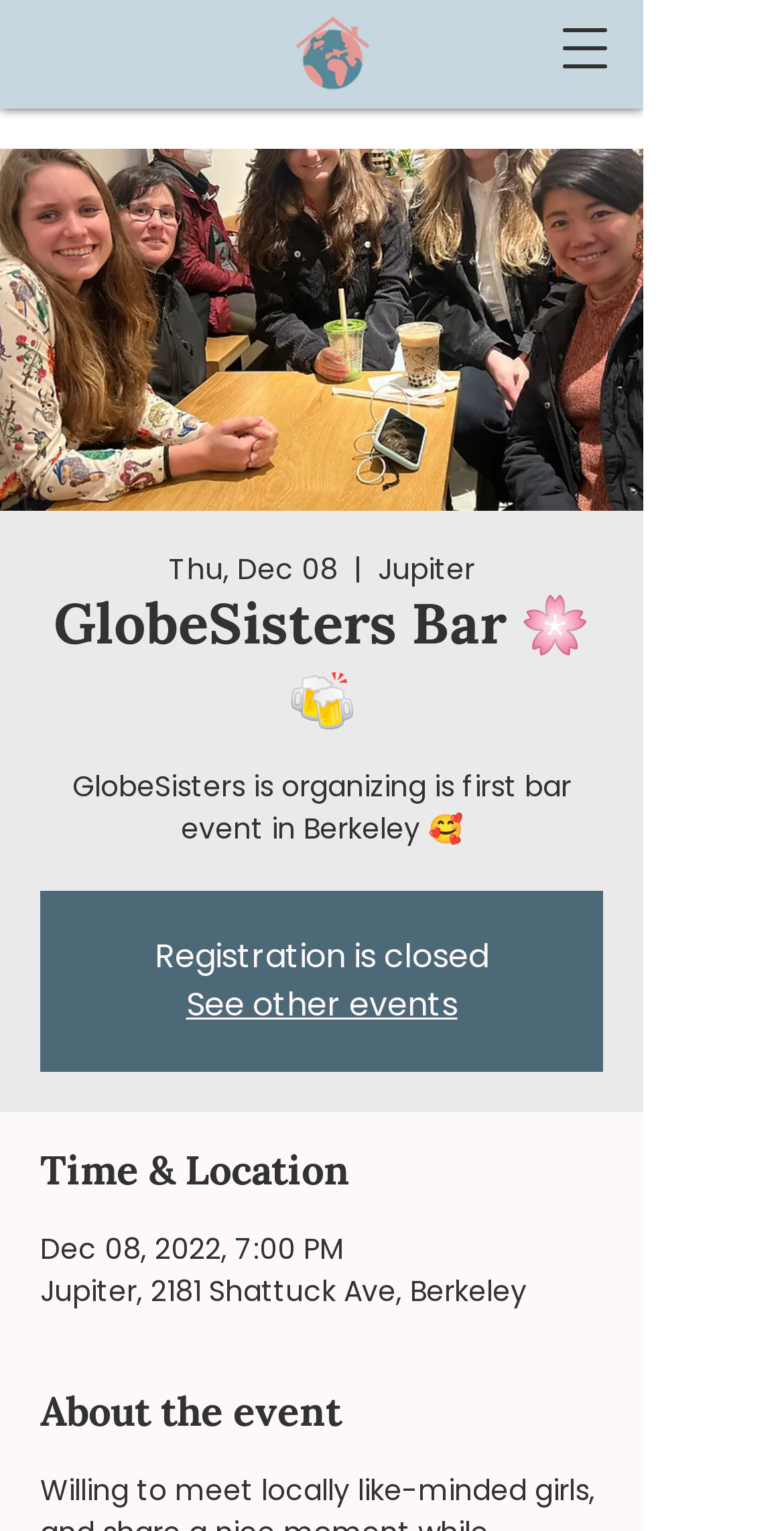What is the address of the venue?
Look at the image and answer with only one word or phrase.

2181 Shattuck Ave, Berkeley